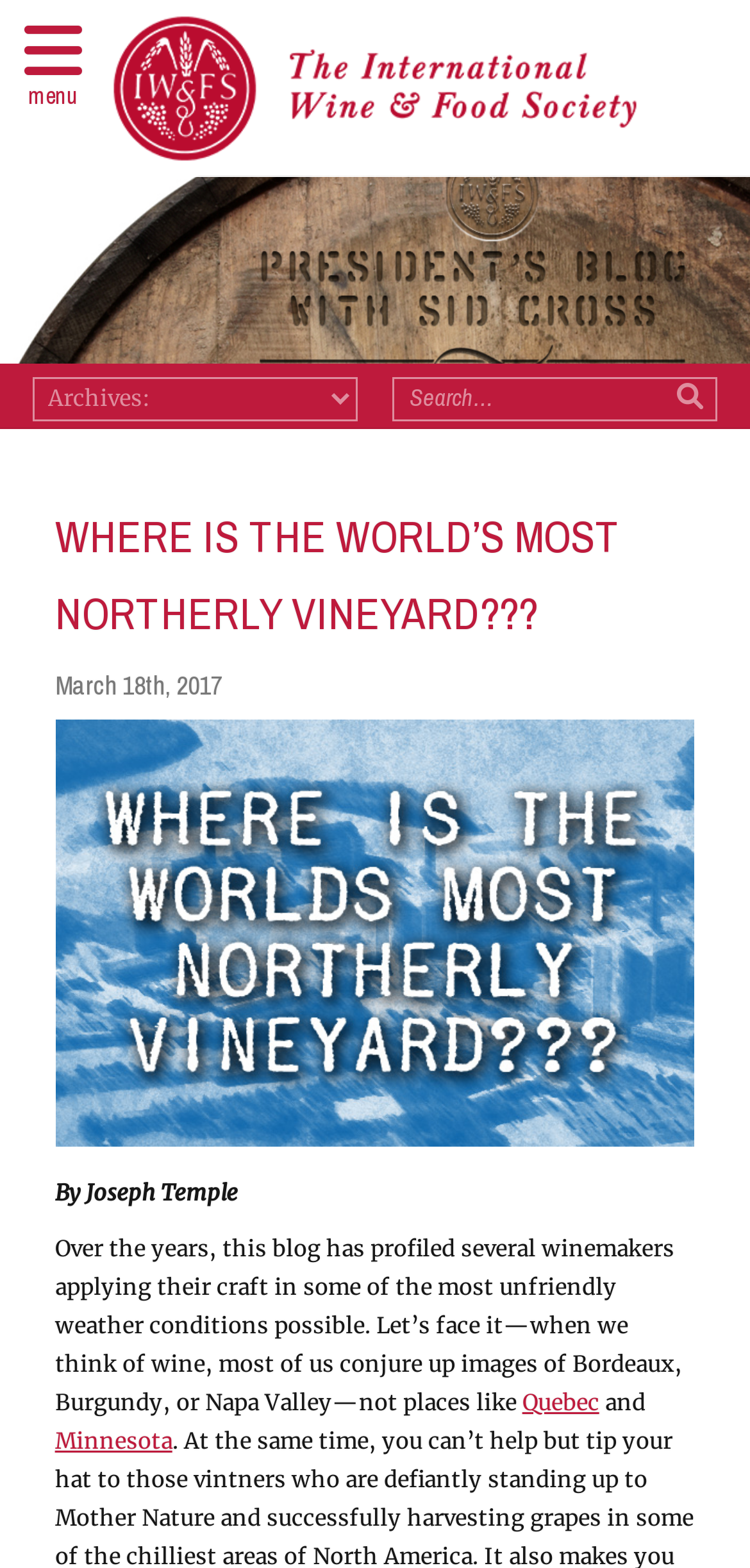Utilize the information from the image to answer the question in detail:
Who is the author of the blog post?

I found the author of the blog post by reading the text below the image, which says 'By Joseph Temple'.